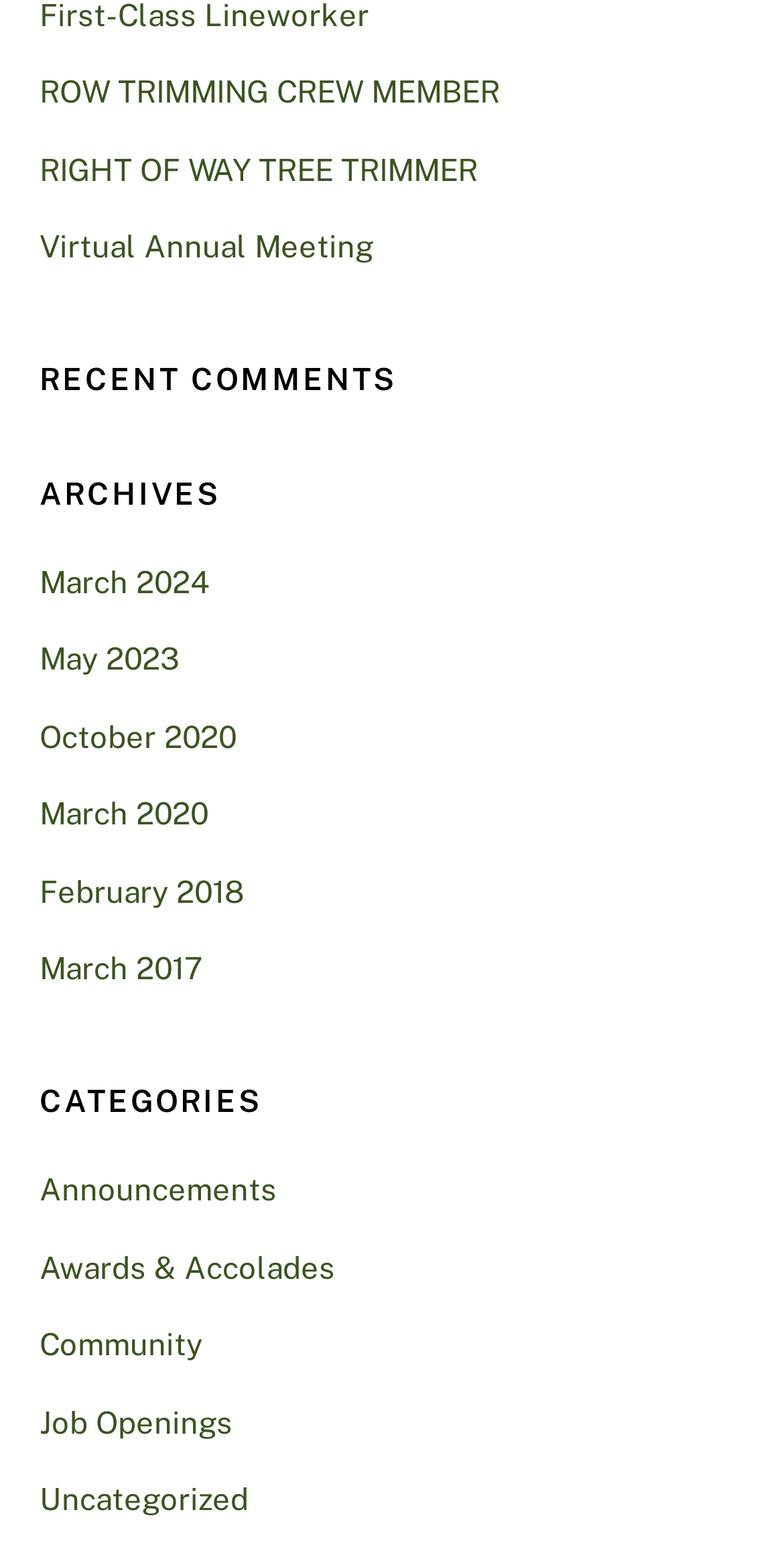Can you specify the bounding box coordinates of the area that needs to be clicked to fulfill the following instruction: "Explore the community category"?

[0.05, 0.85, 0.258, 0.871]